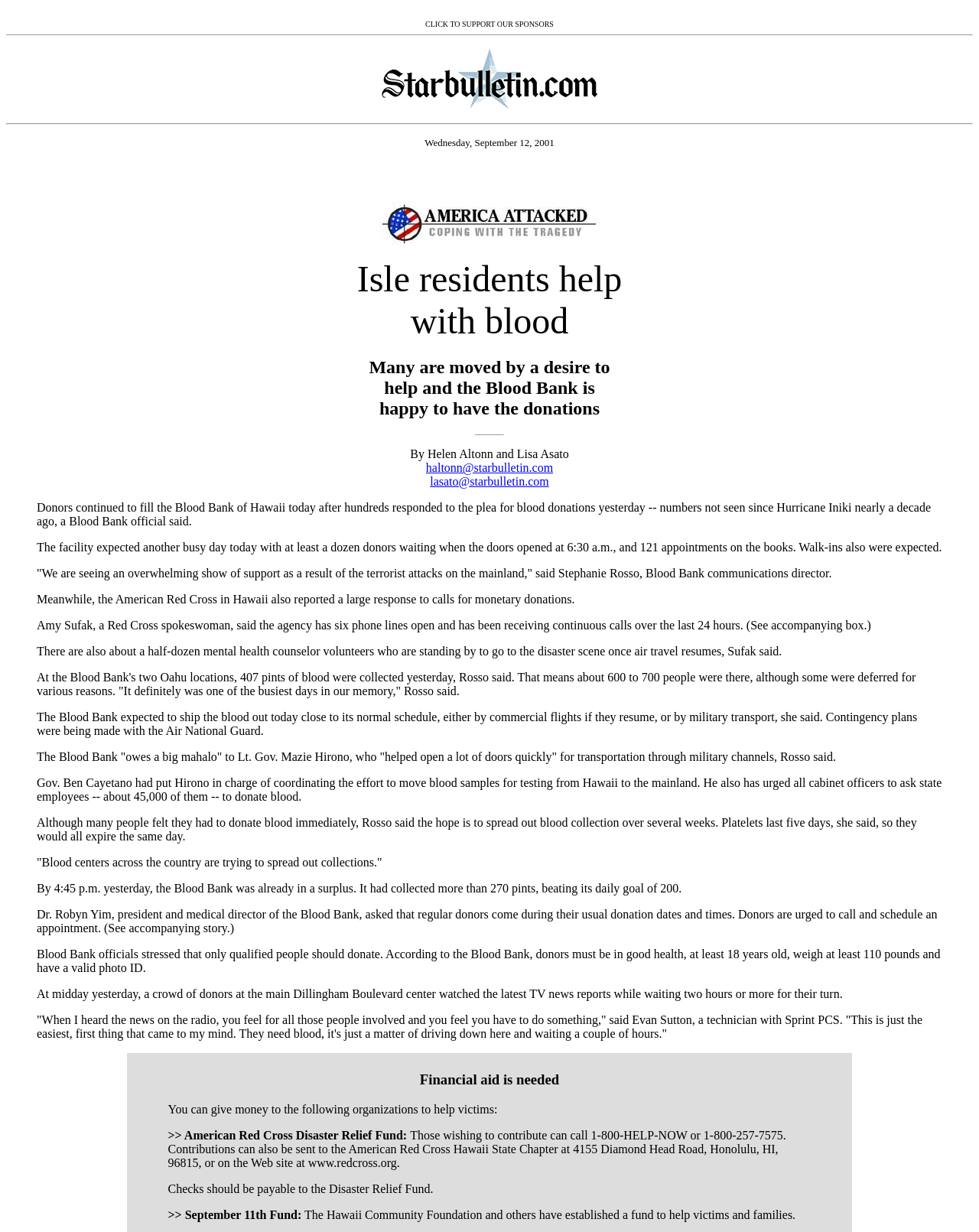What is the minimum weight required to donate blood?
Could you answer the question with a detailed and thorough explanation?

The article mentions that 'donors must be in good health, at least 18 years old, weigh at least 110 pounds and have a valid photo ID' as stated in the static text element with bounding box coordinates [0.037, 0.769, 0.961, 0.791].